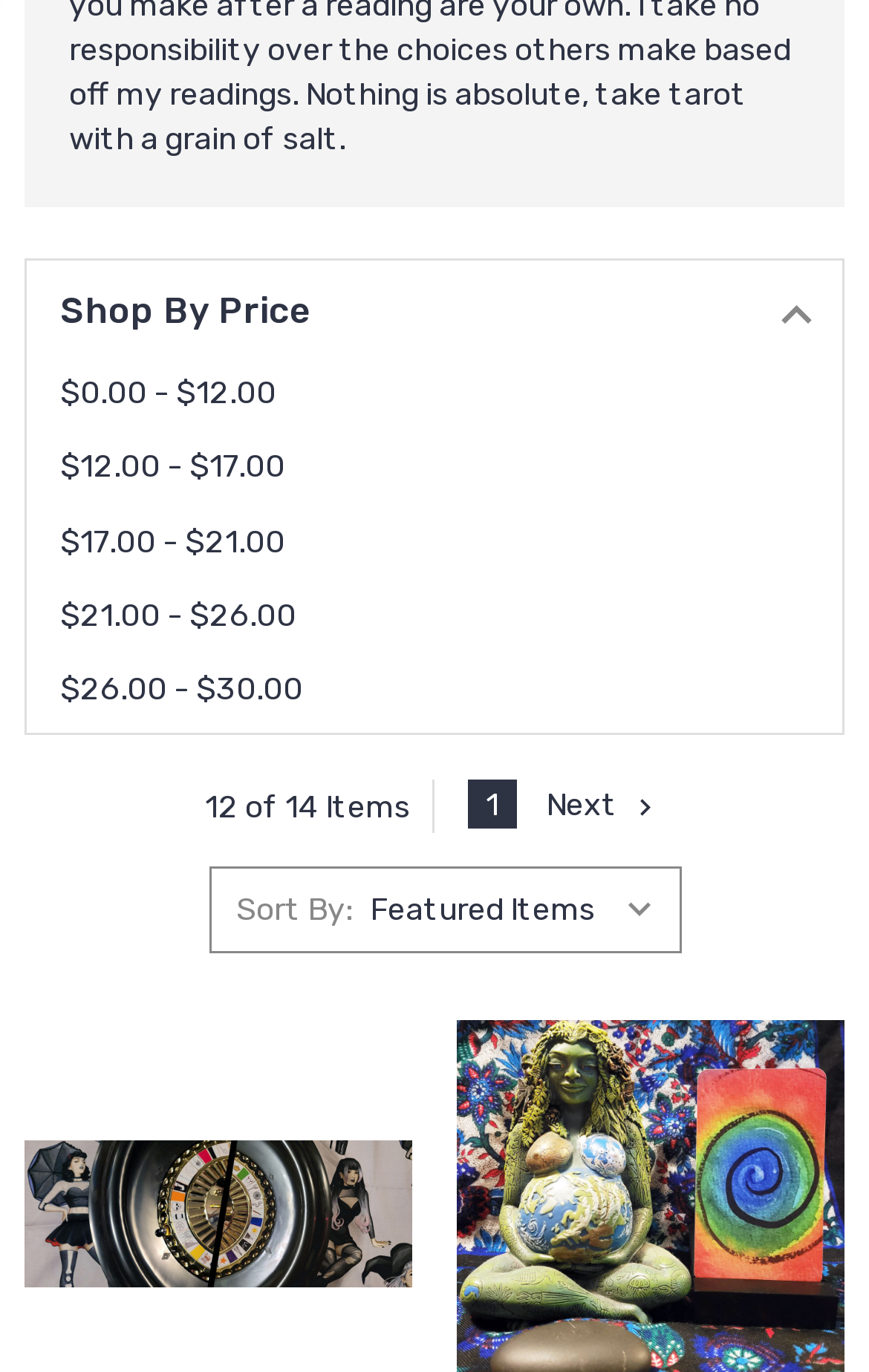Please provide the bounding box coordinates for the UI element as described: "1". The coordinates must be four floats between 0 and 1, represented as [left, top, right, bottom].

[0.538, 0.569, 0.595, 0.605]